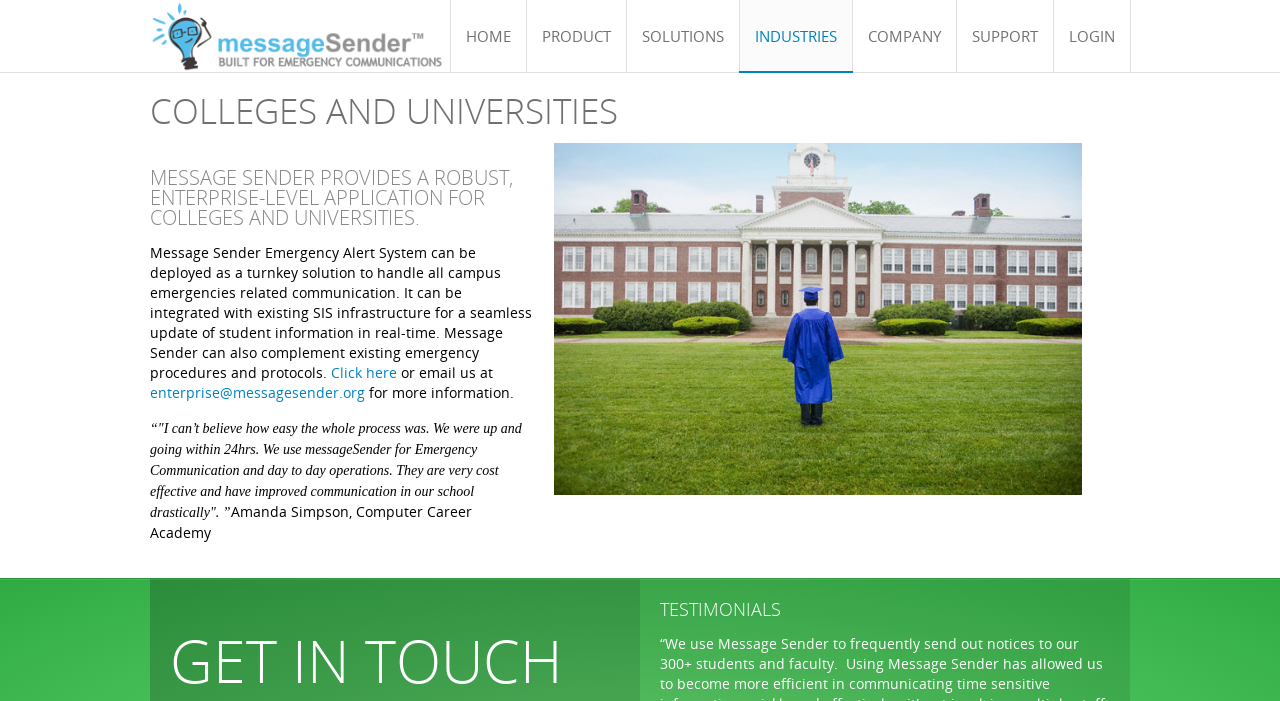Describe all significant elements and features of the webpage.

The webpage is about Message Sender, a cloud-based emergency notification system for educational institutions. At the top left corner, there is a logo link, accompanied by a series of navigation links, including "HOME", "PRODUCT", "SOLUTIONS", "INDUSTRIES", "COMPANY", "SUPPORT", and "LOGIN", which are evenly spaced and aligned horizontally.

Below the navigation links, there is a main article section that occupies most of the page. The article is divided into several sections. The first section has a heading "COLLEGES AND UNIVERSITIES" and a subheading that describes Message Sender's application for colleges and universities. 

Following this, there is a paragraph of text that explains the features and benefits of Message Sender's Emergency Alert System, including its ability to handle campus emergencies, integrate with existing infrastructure, and complement existing emergency procedures. This paragraph is accompanied by a link to "Click here" and an email address to contact for more information.

Below this section, there is a testimonial quote from Amanda Simpson, Computer Career Academy, praising Message Sender's ease of use, cost-effectiveness, and improvement in communication. The quote is accompanied by a photo of a college campus.

At the bottom of the page, there are two headings, "GET IN TOUCH" and "TESTIMONIALS", which are separated from the main article section.